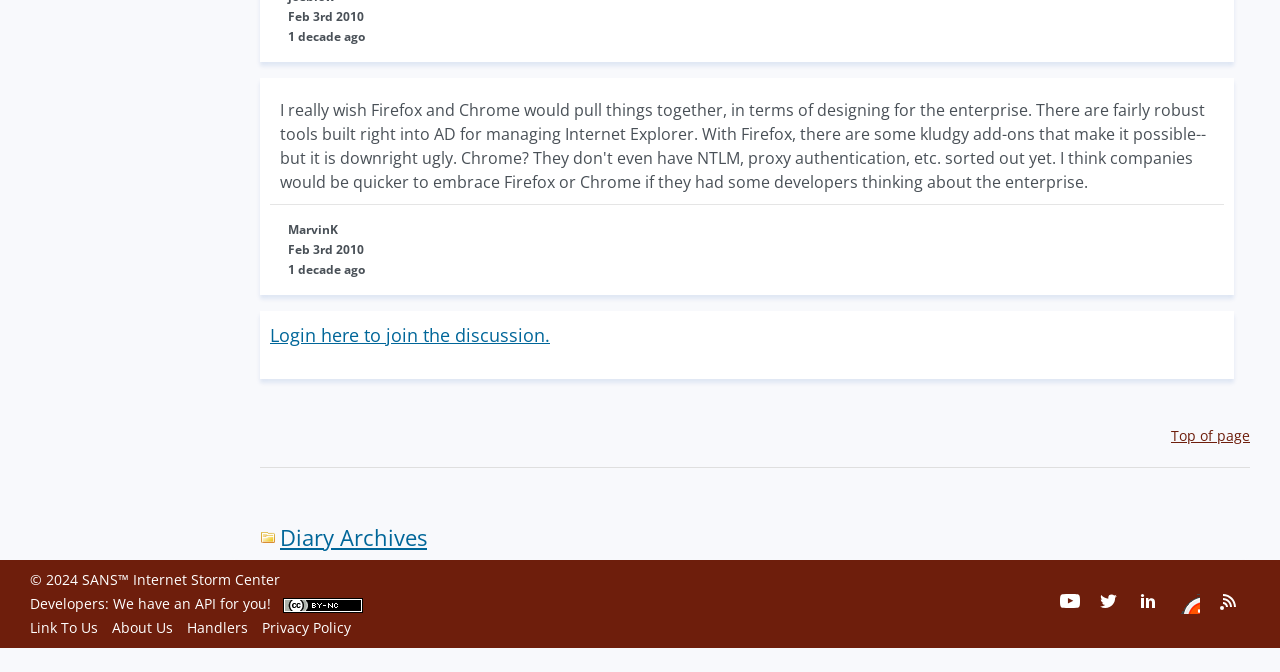Identify the bounding box coordinates for the region of the element that should be clicked to carry out the instruction: "Link to us". The bounding box coordinates should be four float numbers between 0 and 1, i.e., [left, top, right, bottom].

[0.023, 0.92, 0.077, 0.948]